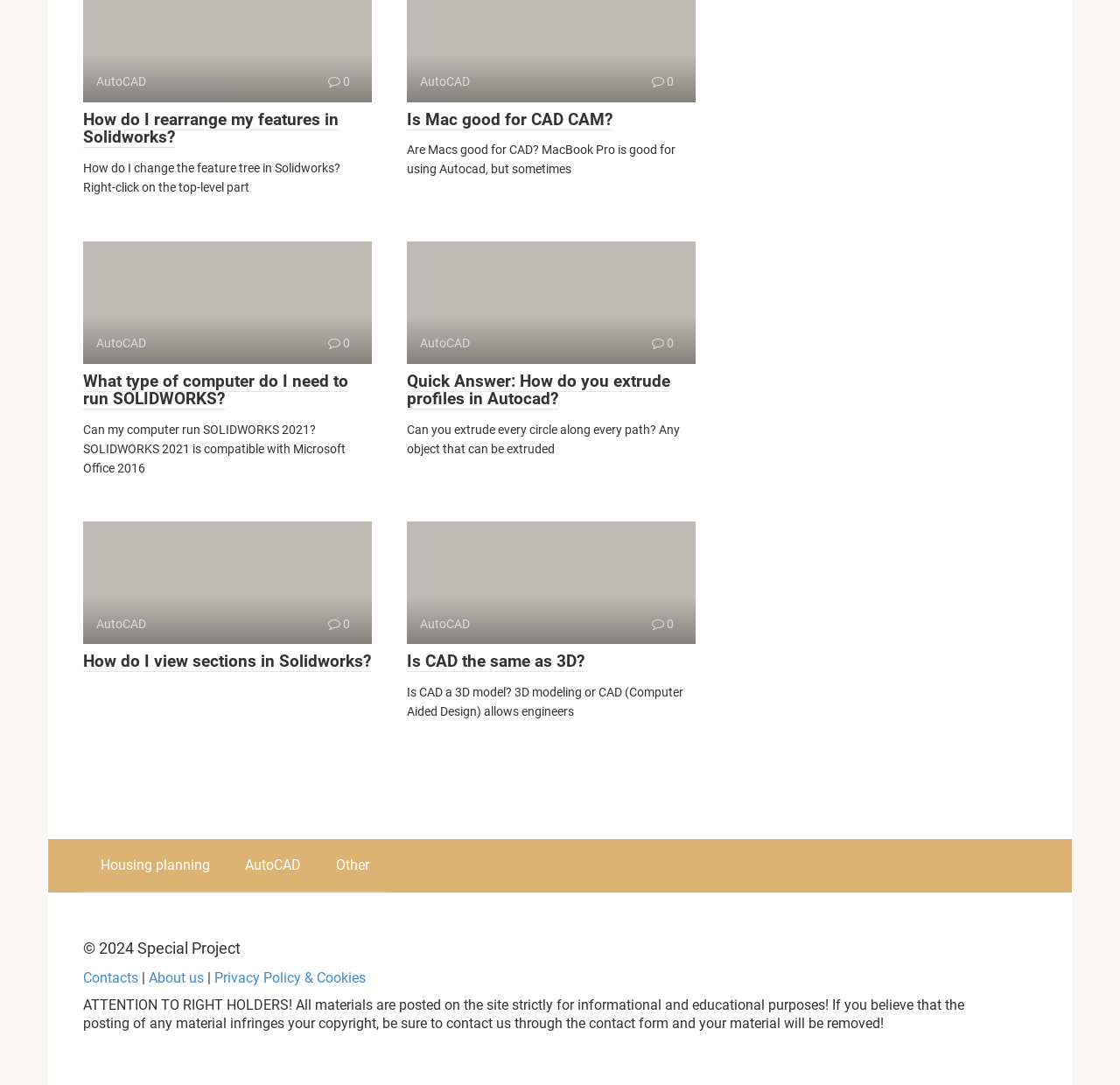Please find the bounding box coordinates of the element that needs to be clicked to perform the following instruction: "Click on 'Housing planning'". The bounding box coordinates should be four float numbers between 0 and 1, represented as [left, top, right, bottom].

[0.074, 0.774, 0.203, 0.822]